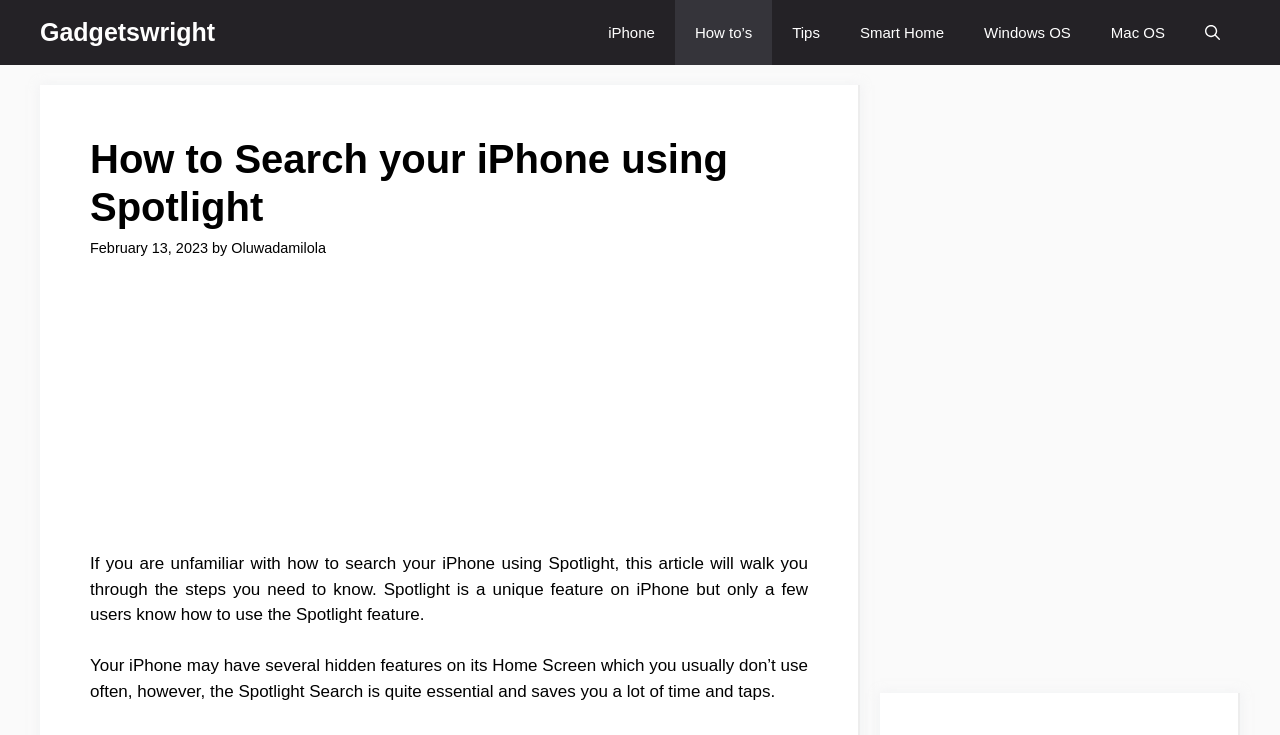Identify the bounding box coordinates for the UI element described as follows: Oluwadamilola. Use the format (top-left x, top-left y, bottom-right x, bottom-right y) and ensure all values are floating point numbers between 0 and 1.

[0.181, 0.327, 0.255, 0.349]